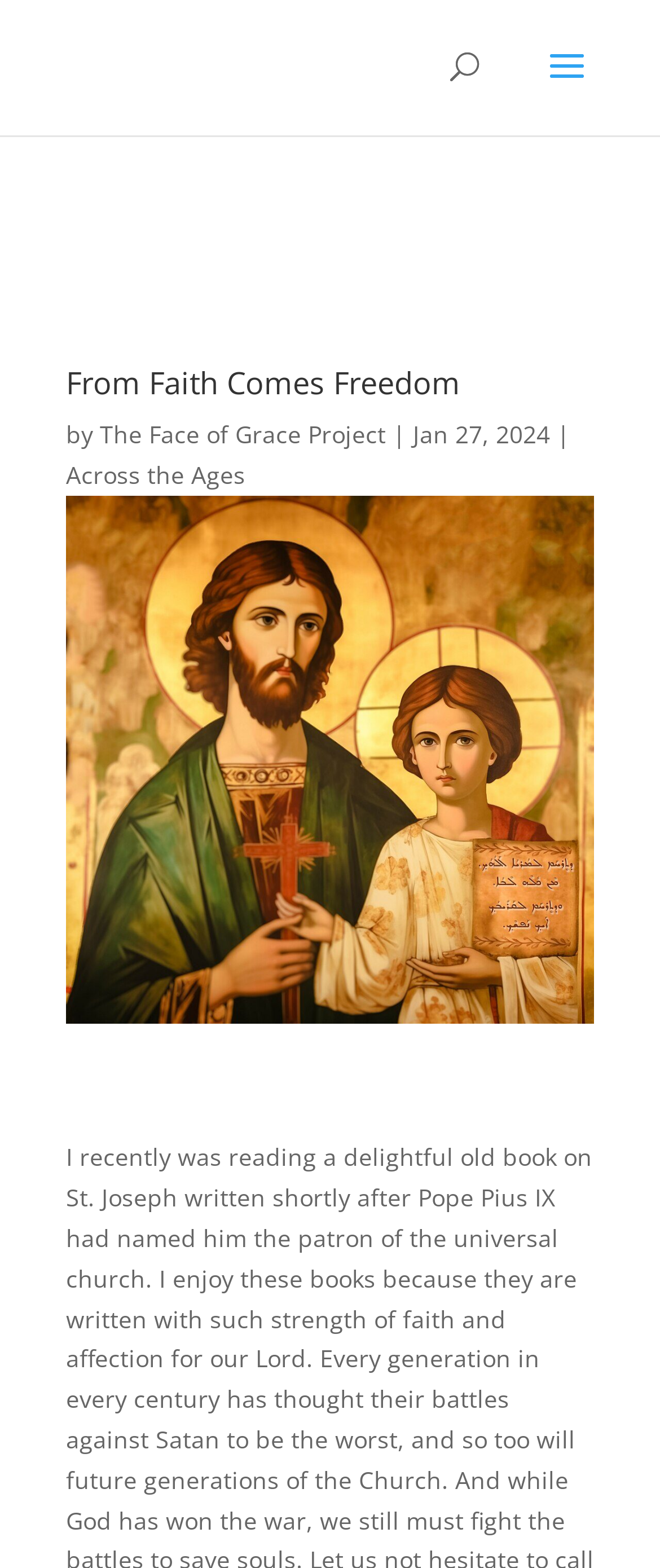Provide an in-depth caption for the contents of the webpage.

The webpage is titled "From Faith Comes Freedom | The Face of Grace Project" and appears to be a blog post or article page. At the top, there is a search bar that spans about 40% of the width of the page, positioned near the top. Below the search bar, there is a heading that reads "From Faith Comes Freedom" in a larger font size, taking up about 80% of the page width. 

To the right of the heading, there is a smaller text "by" followed by a link to "The Face of Grace Project". A vertical bar separates the link from the date "Jan 27, 2024", which is positioned to the right. Below the heading, there is another link "Across the Ages" that takes up about 27% of the page width.

The main content of the page is accompanied by an image that spans about 80% of the page width, positioned below the heading and links. The image takes up a significant portion of the page, leaving some whitespace at the bottom.